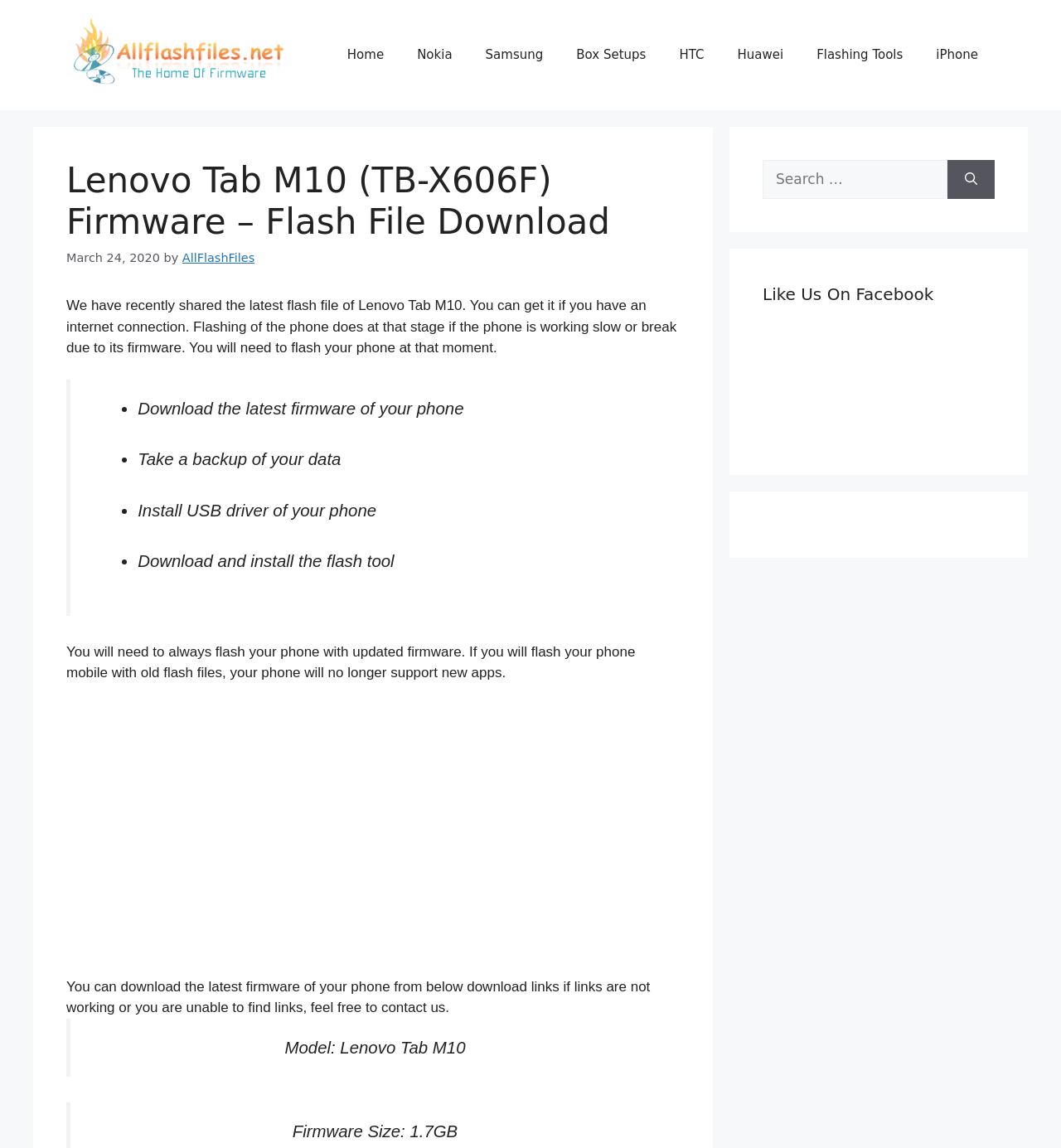Please respond to the question with a concise word or phrase:
What is the function of the search box?

To search for something